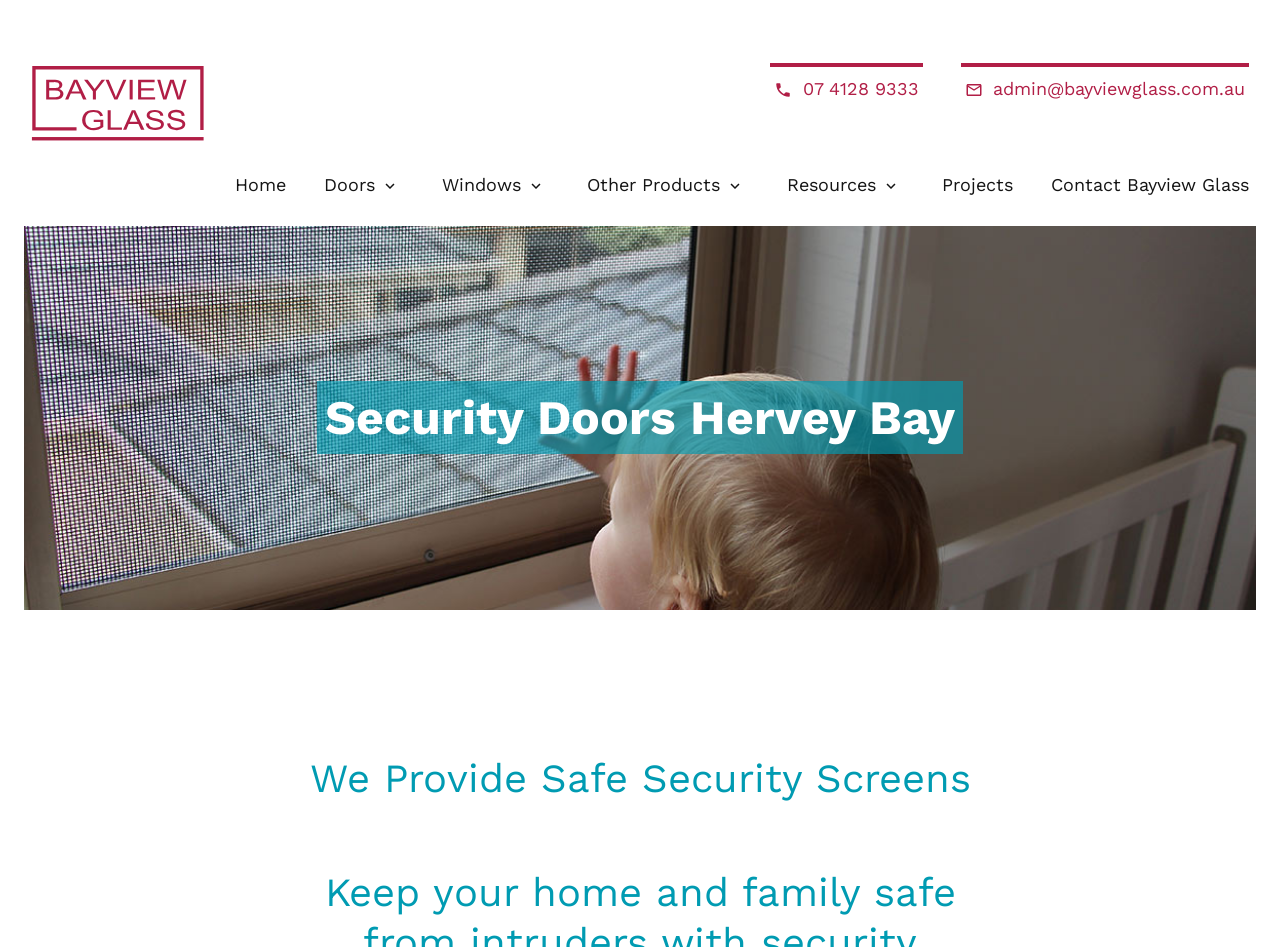What is the email address to contact Bayview Glass?
Craft a detailed and extensive response to the question.

The email address to contact Bayview Glass is displayed on the top-right corner of the webpage, which is admin@bayviewglass.com.au.